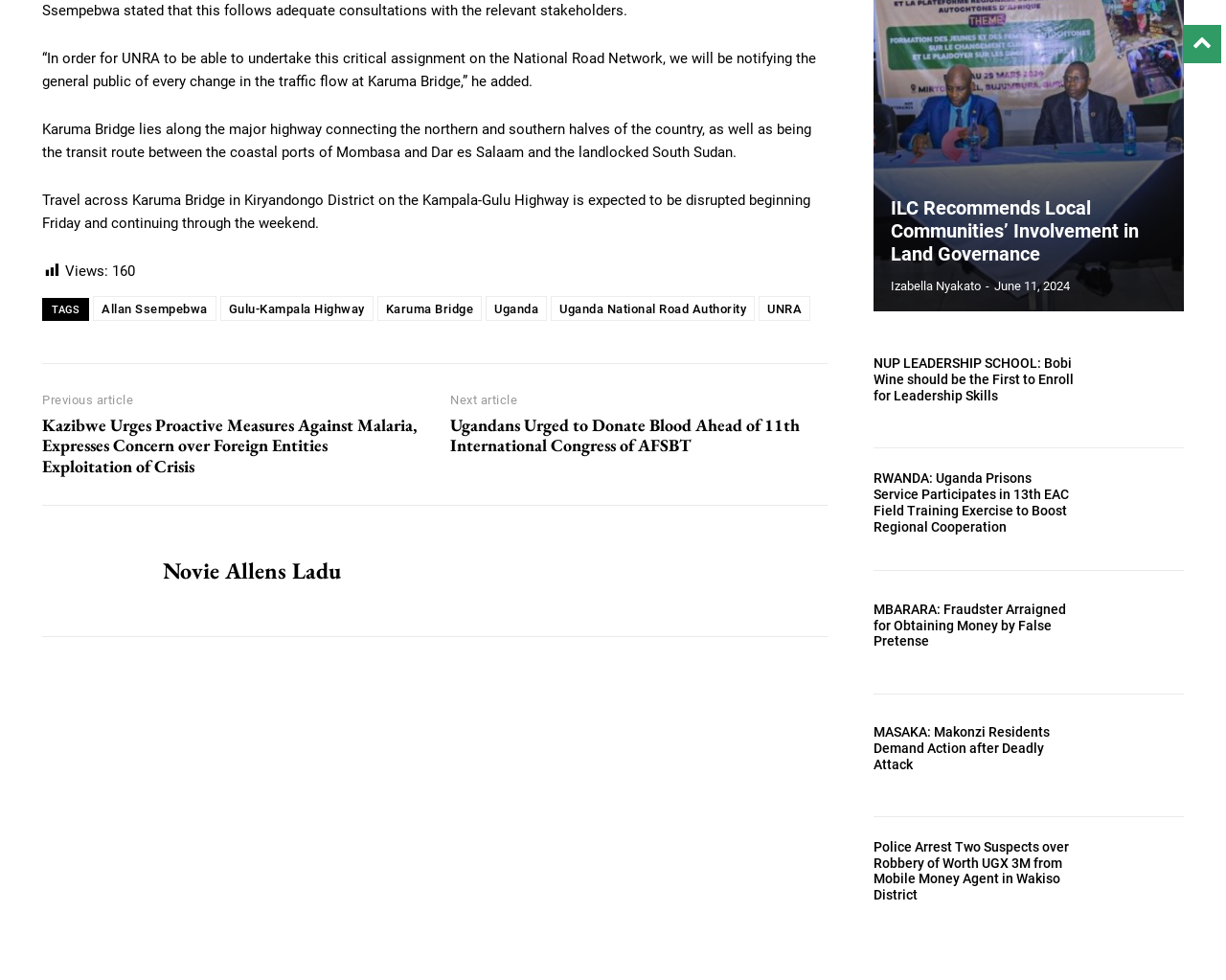Please provide the bounding box coordinates for the element that needs to be clicked to perform the instruction: "click on 'accessories'". The coordinates must consist of four float numbers between 0 and 1, formatted as [left, top, right, bottom].

None